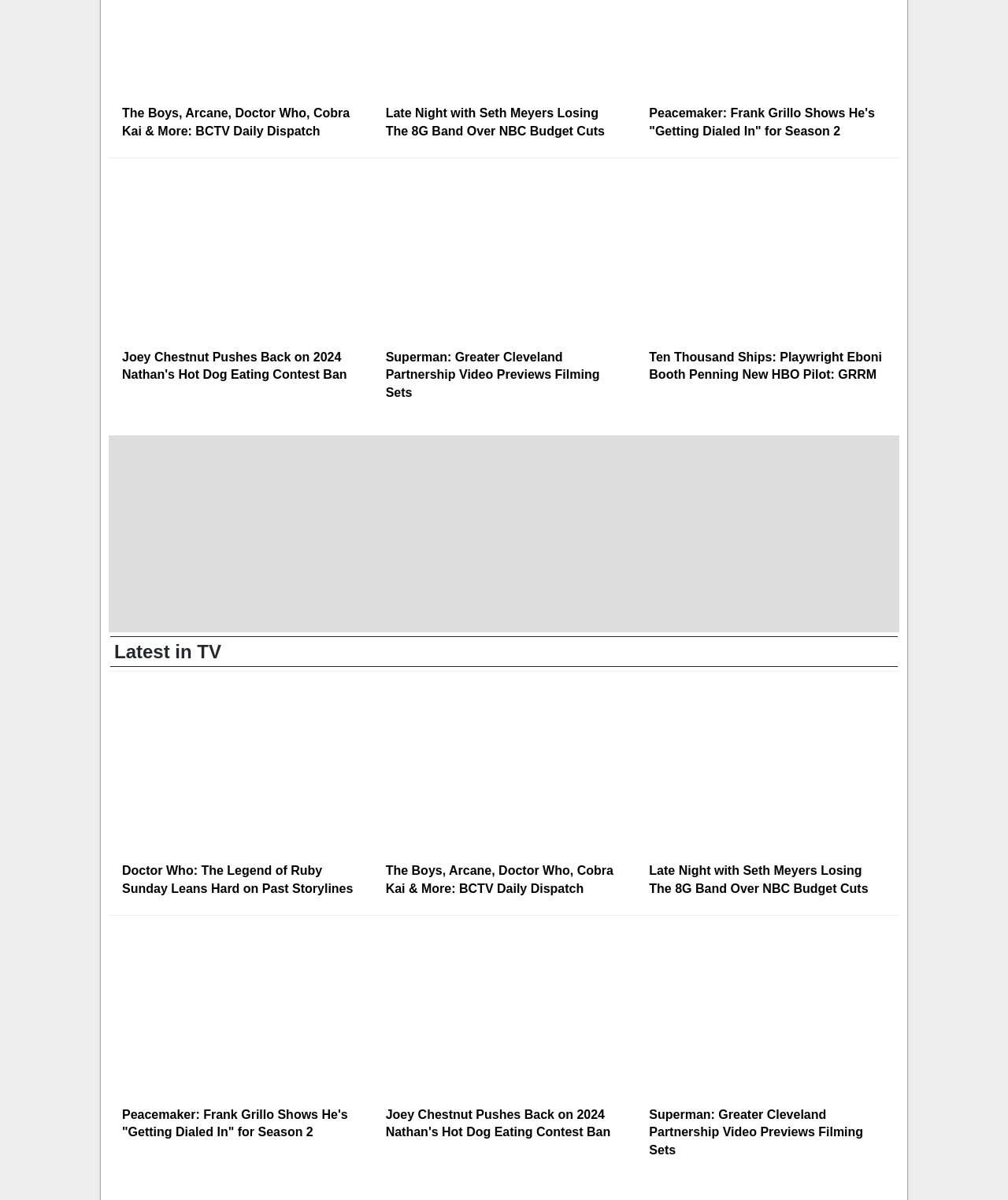Please determine the bounding box coordinates of the area that needs to be clicked to complete this task: 'Read the 'Filing An Insurance Claim After A Lyft Accident' article'. The coordinates must be four float numbers between 0 and 1, formatted as [left, top, right, bottom].

None